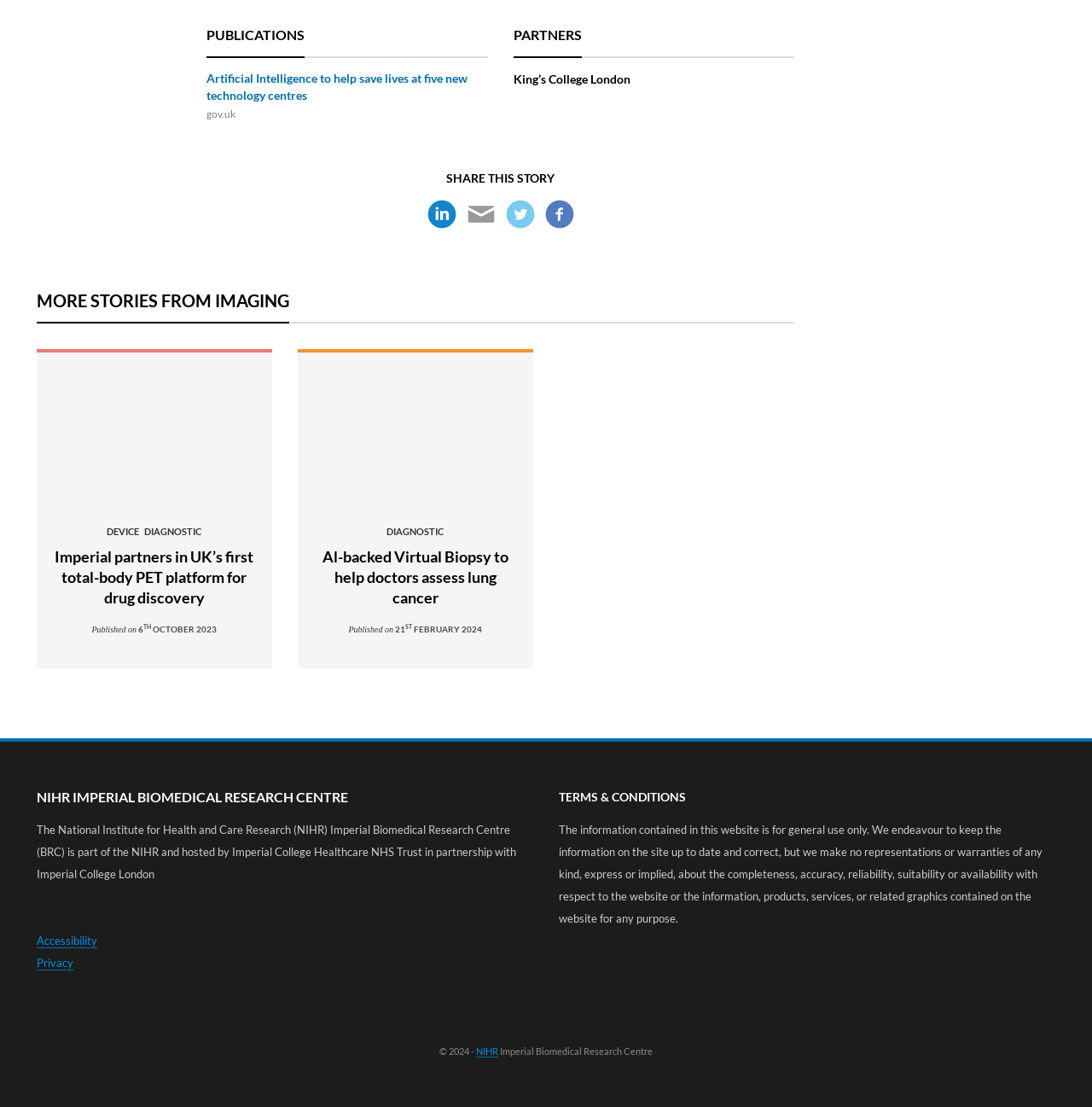Determine the bounding box coordinates of the element that should be clicked to execute the following command: "Click on the 'Artificial Intelligence to help save lives at five new technology centres' link".

[0.189, 0.064, 0.446, 0.094]